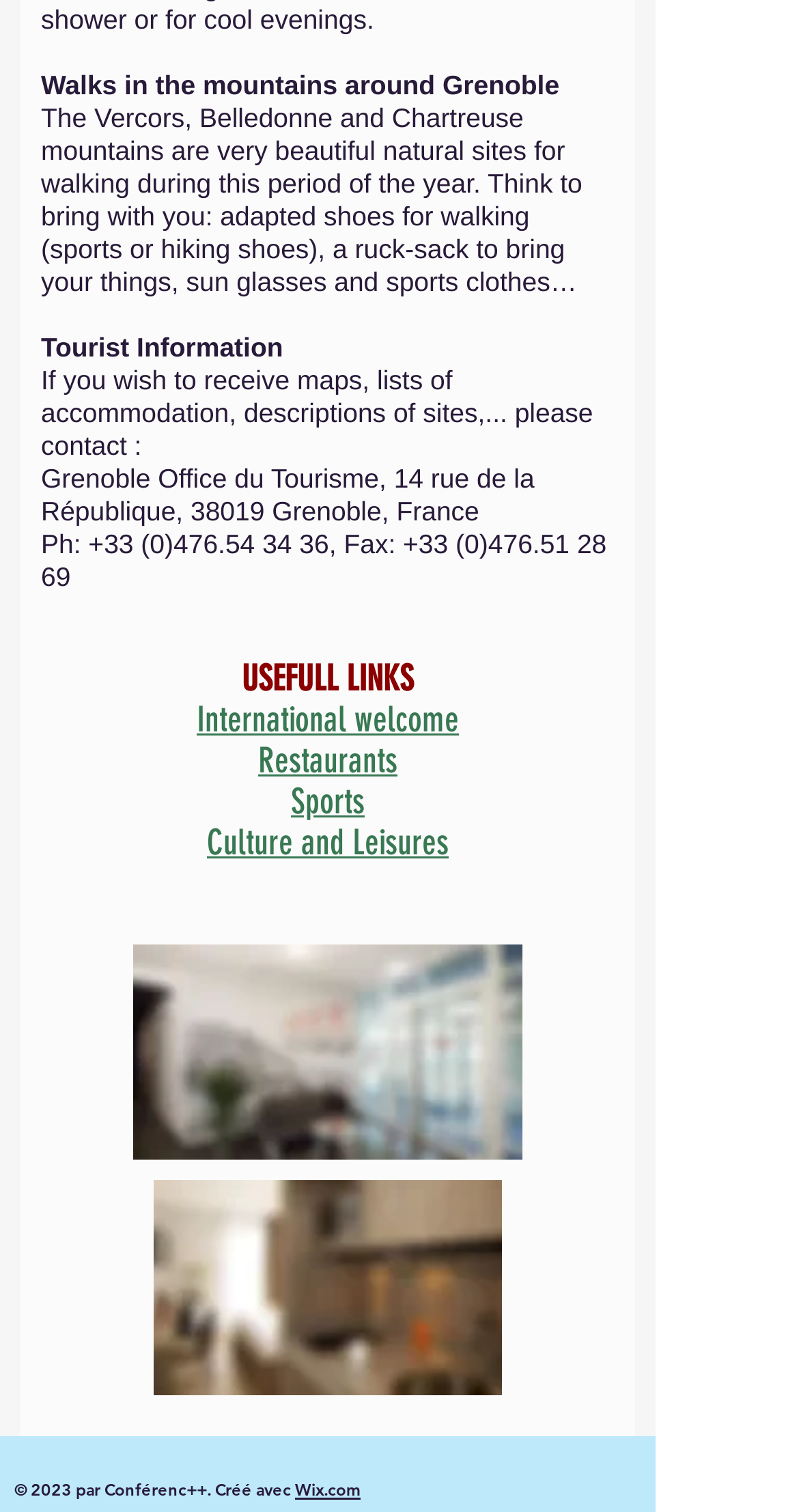How many images are on this webpage?
Please provide a comprehensive and detailed answer to the question.

There are two images on this webpage, one with the filename 'erzq.JPG' and the other with the filename 'zar.JPG', which are likely related to the walking activities in Grenoble.